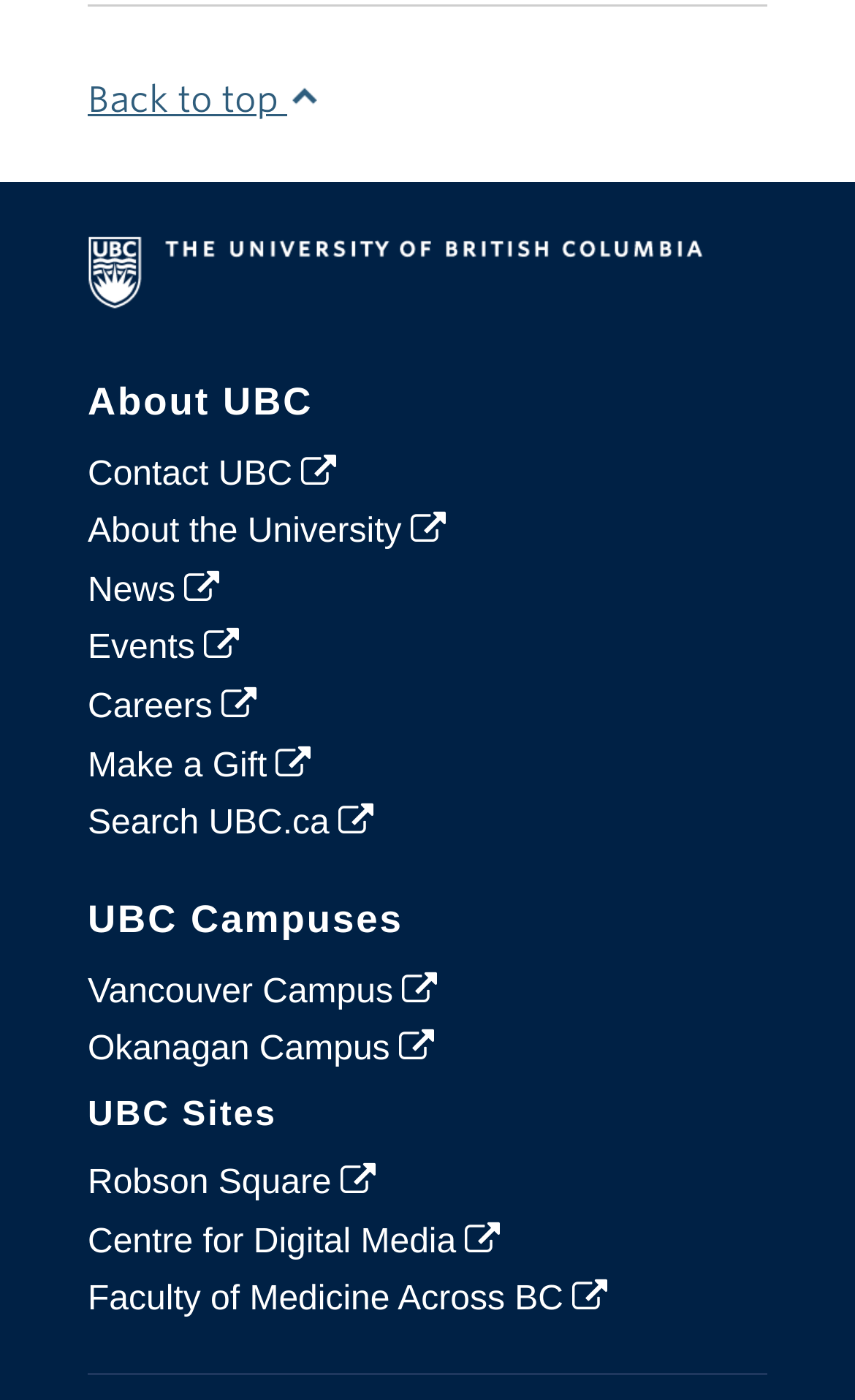Please specify the bounding box coordinates of the element that should be clicked to execute the given instruction: 'Learn about UBC'. Ensure the coordinates are four float numbers between 0 and 1, expressed as [left, top, right, bottom].

[0.103, 0.263, 0.897, 0.31]